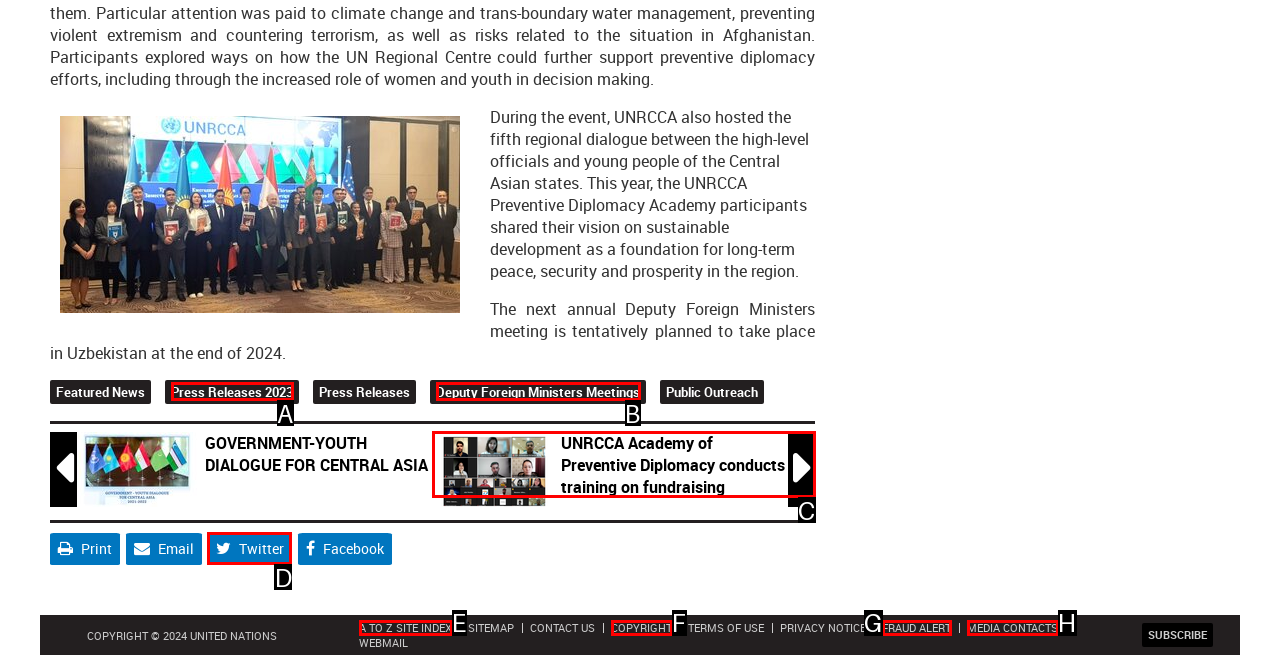Tell me which one HTML element I should click to complete the following task: Share on Twitter
Answer with the option's letter from the given choices directly.

D